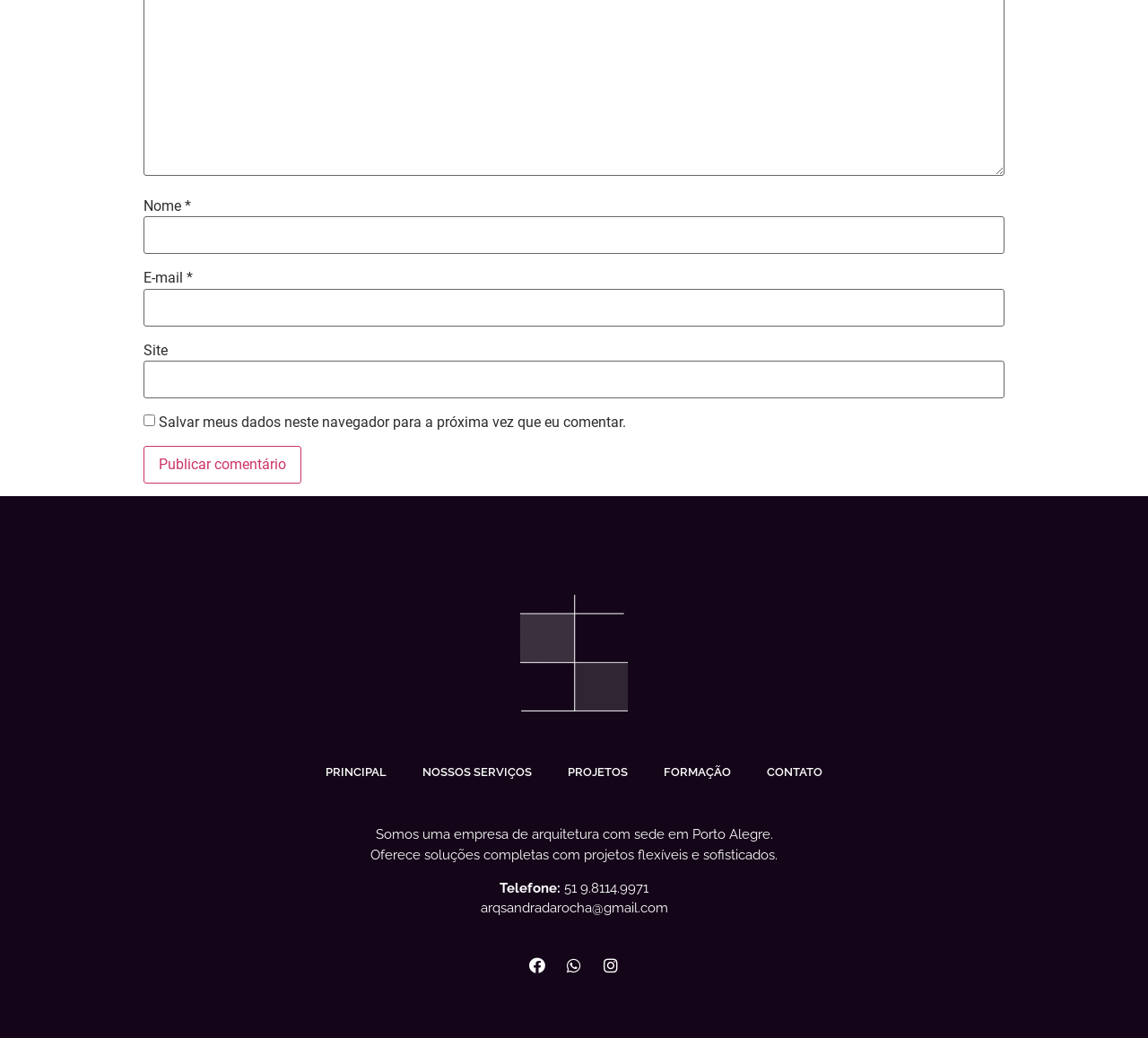Show the bounding box coordinates of the element that should be clicked to complete the task: "Call the phone number".

[0.491, 0.847, 0.565, 0.863]